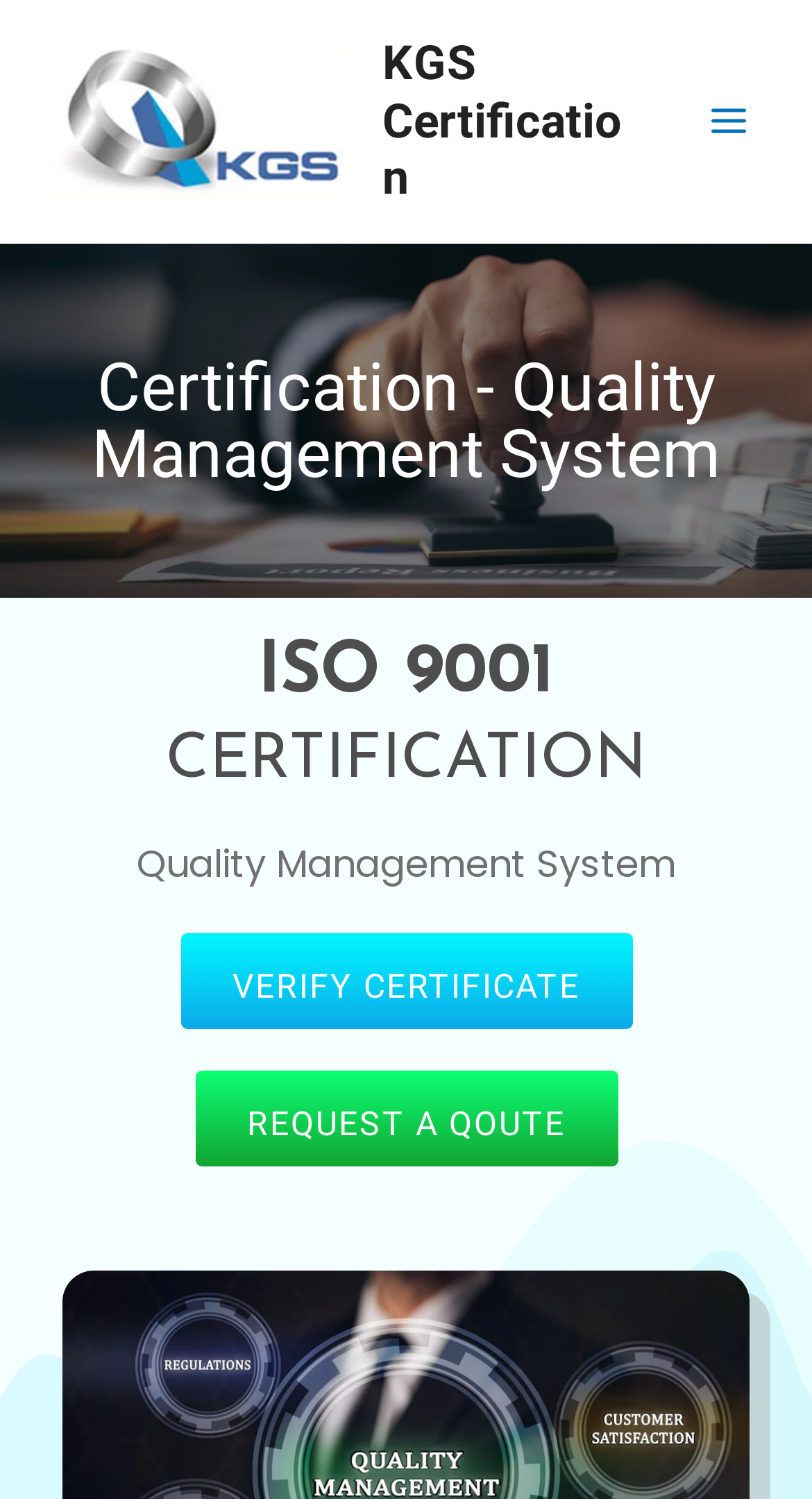Provide the bounding box coordinates for the UI element that is described as: "KGS Certification".

[0.471, 0.024, 0.766, 0.138]